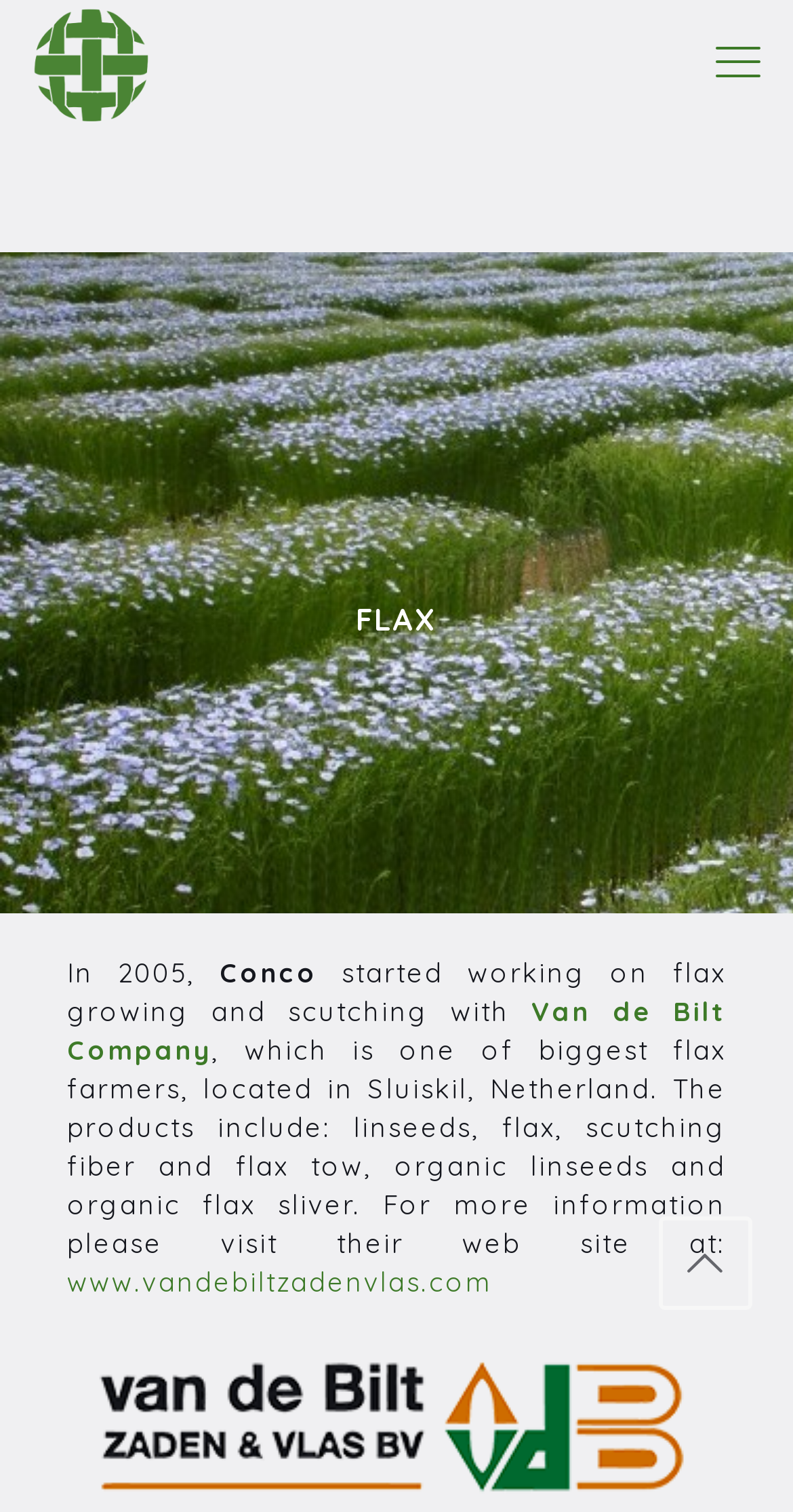What is the year Conco started working on flax growing and scutching?
Look at the screenshot and respond with one word or a short phrase.

2005